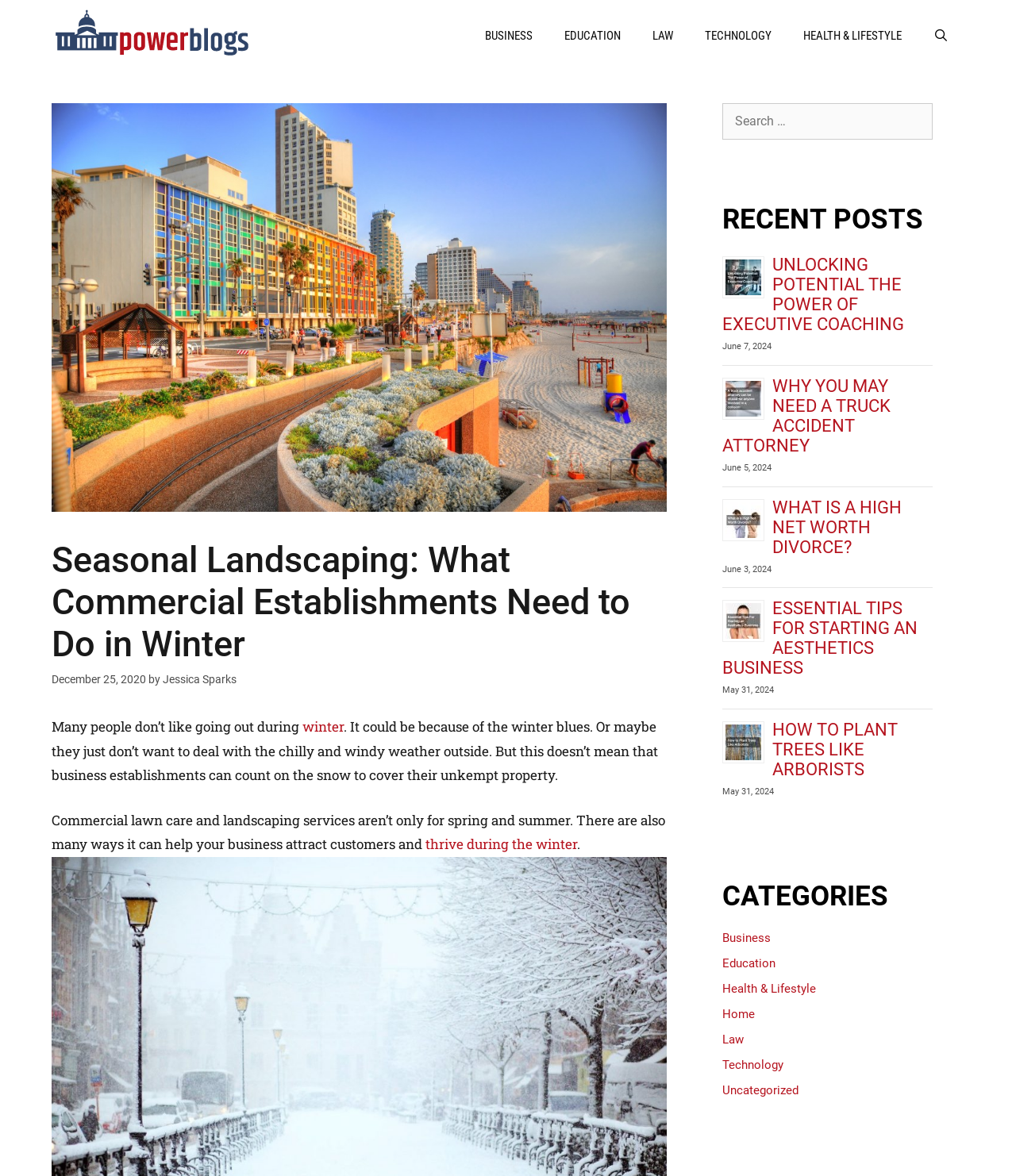What is the date of the article about winter landscaping?
Look at the image and respond with a one-word or short-phrase answer.

December 25, 2020